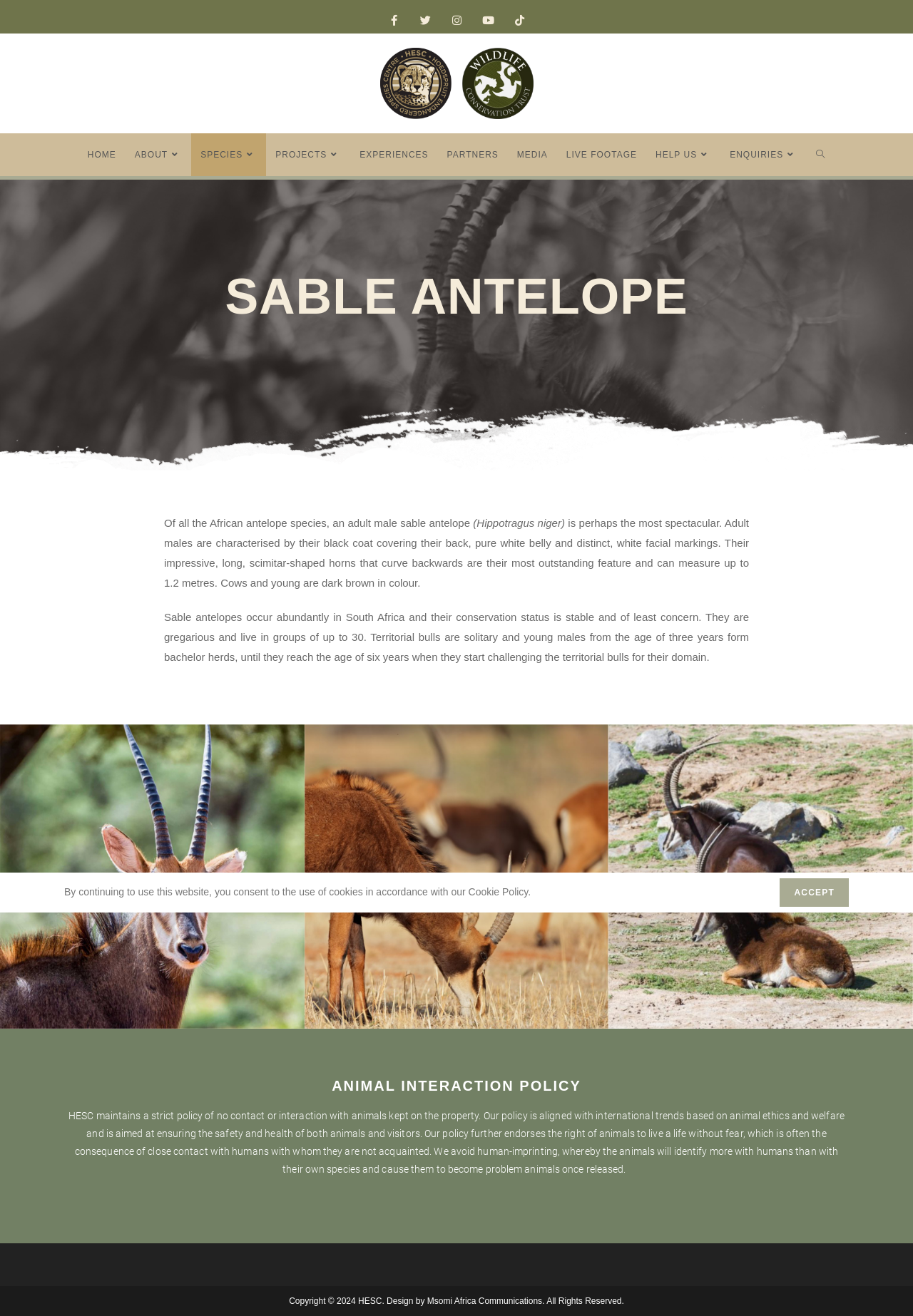Indicate the bounding box coordinates of the element that needs to be clicked to satisfy the following instruction: "Learn about Sable Antelope". The coordinates should be four float numbers between 0 and 1, i.e., [left, top, right, bottom].

[0.062, 0.214, 0.938, 0.237]